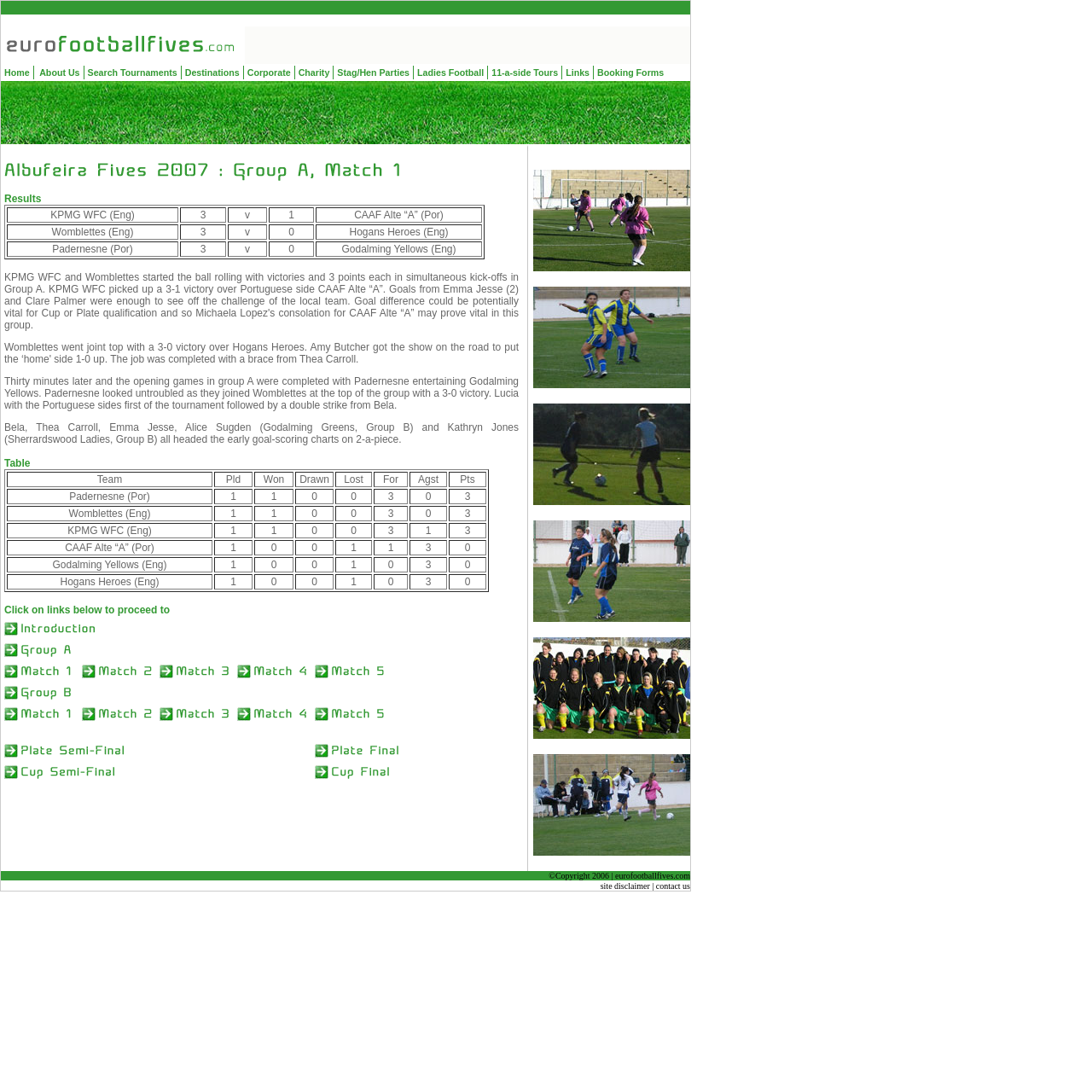Please identify the bounding box coordinates for the region that you need to click to follow this instruction: "Click Home".

[0.002, 0.06, 0.029, 0.073]